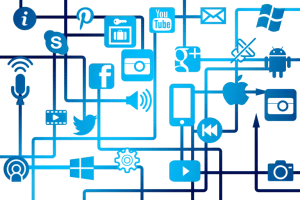What device is represented by a symbol?
Please answer using one word or phrase, based on the screenshot.

Smartphone